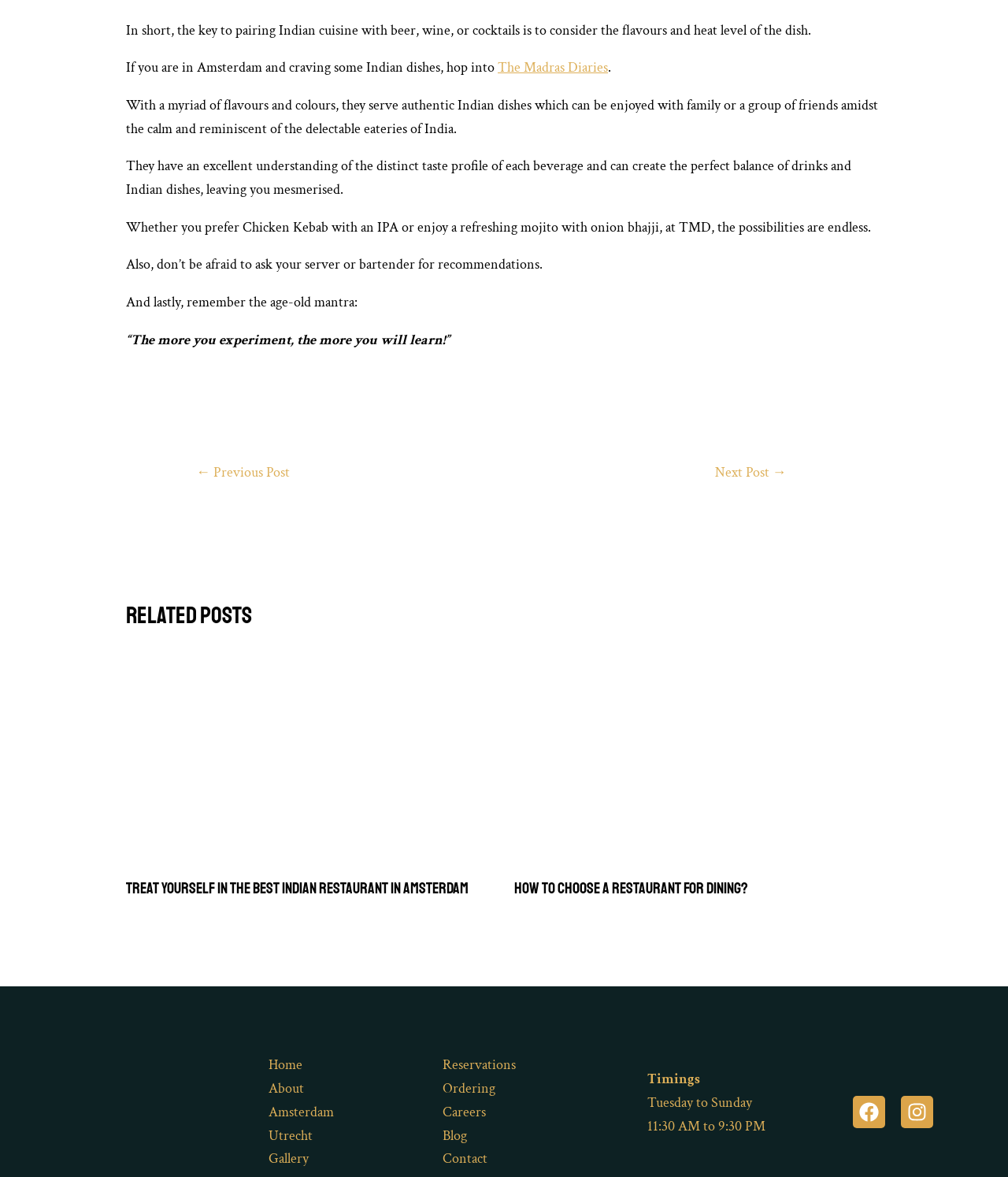Identify the bounding box coordinates of the section that should be clicked to achieve the task described: "Click on the 'Related Posts Plugin for WordPress, Blogger...' link".

None